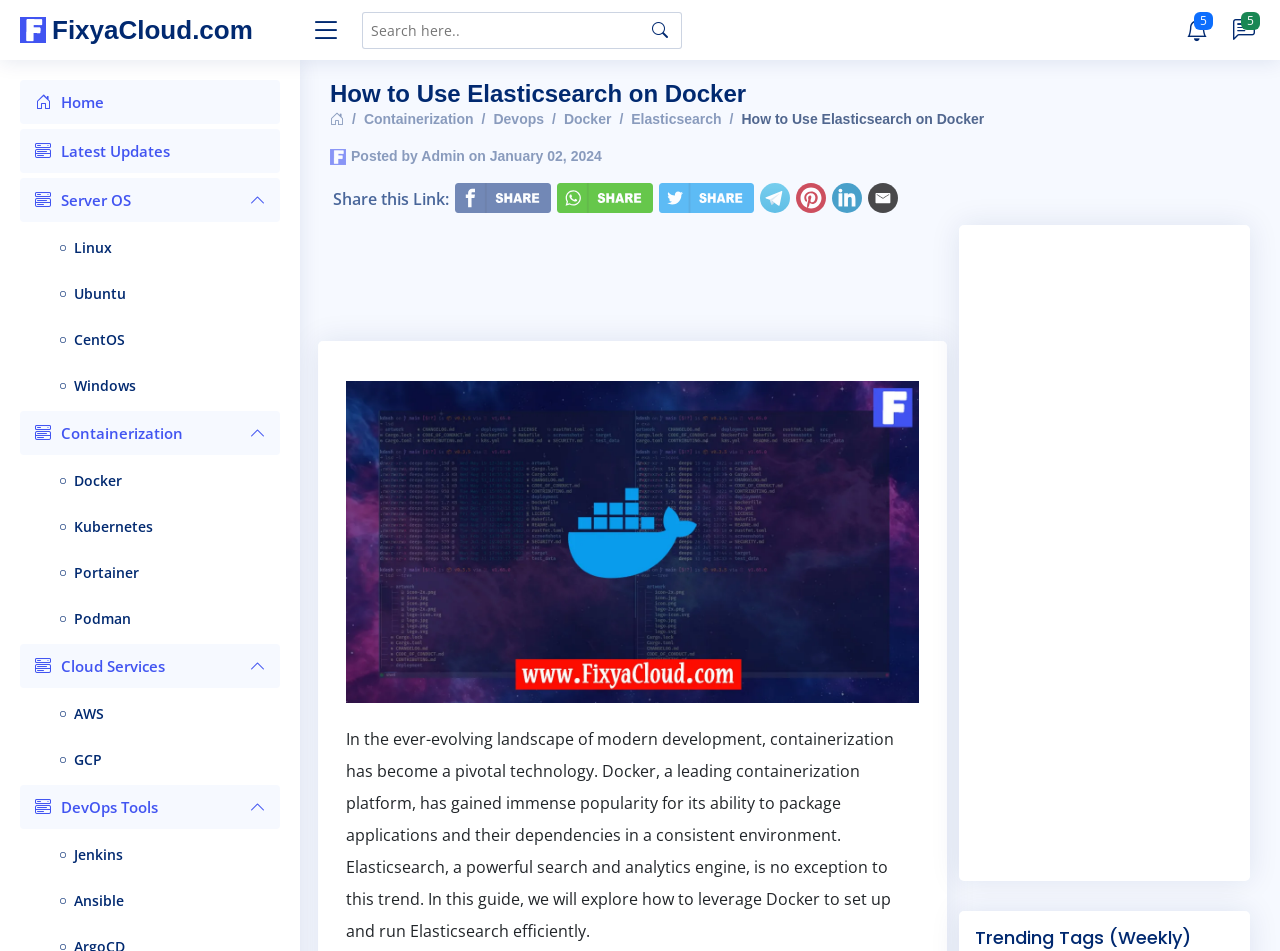Specify the bounding box coordinates of the element's region that should be clicked to achieve the following instruction: "Visit the HomePage". The bounding box coordinates consist of four float numbers between 0 and 1, in the format [left, top, right, bottom].

[0.016, 0.084, 0.219, 0.13]